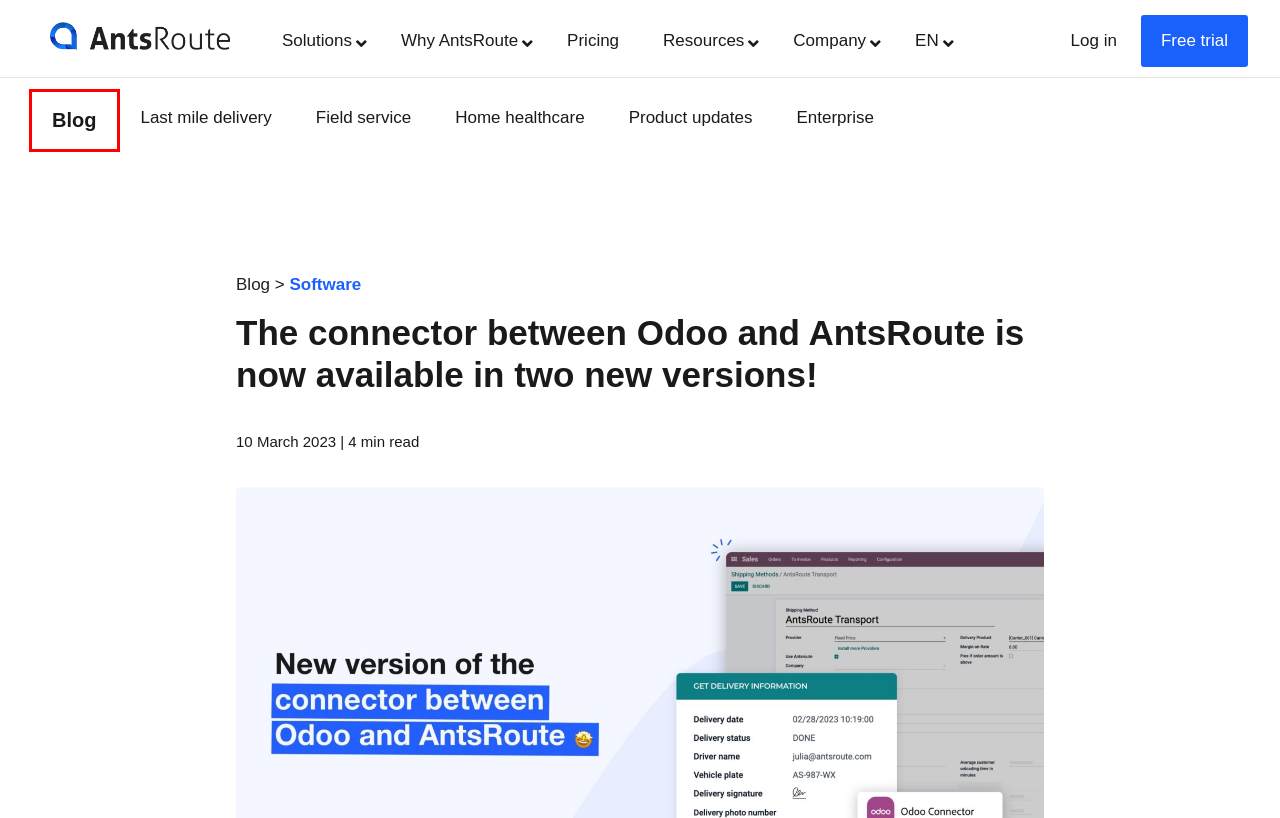Look at the given screenshot of a webpage with a red rectangle bounding box around a UI element. Pick the description that best matches the new webpage after clicking the element highlighted. The descriptions are:
A. Blog - Field Service - AntsRoute
B. Antsroute
C. AntsRoute | Last mile route optimisation software
D. Pricing - AntsRoute
E. Blog - AntsRoute
F. Blog - Last mile delivery - AntsRoute
G. Blog - Product updates - AntsRoute
H. Blog - Healthcare - AntsRoute

E